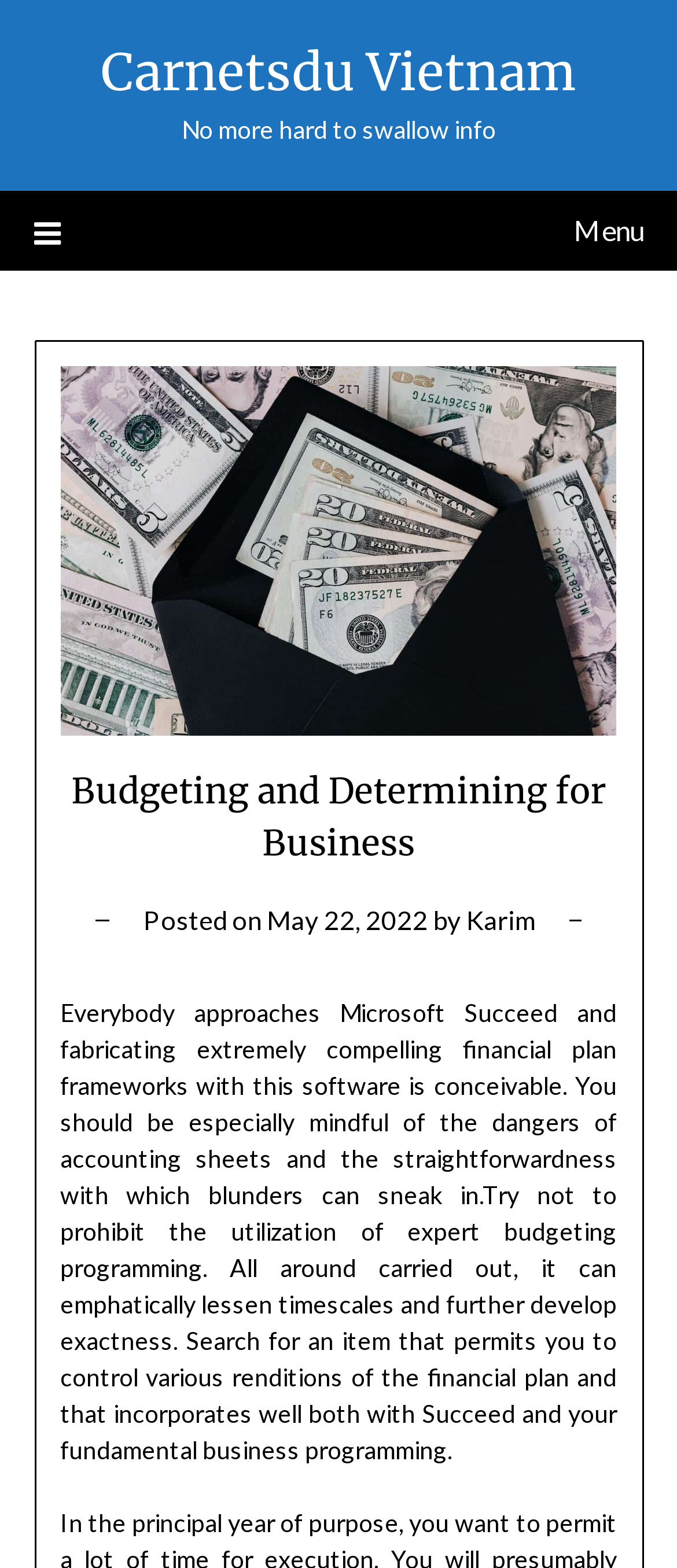Give a detailed explanation of the elements present on the webpage.

The webpage is about budgeting and determining for business, with a focus on Carnetsdu Vietnam. At the top, there is a link to Carnetsdu Vietnam, followed by a static text "No more hard to swallow info". 

On the left side, there is a menu link with an icon, which is not expanded by default. When expanded, it reveals a link to "Budgeting" with an accompanying image. Below the image, there is a header section that contains a heading "Budgeting and Determining for Business" and some metadata, including the posting date "May 22, 2022" and the author "Karim".

The main content of the webpage is a paragraph of text that discusses the importance of using expert budgeting software to reduce timescales and improve accuracy. It warns against the risks of accounting sheets and the ease with which errors can occur. The text is positioned below the header section and spans almost the entire width of the page.